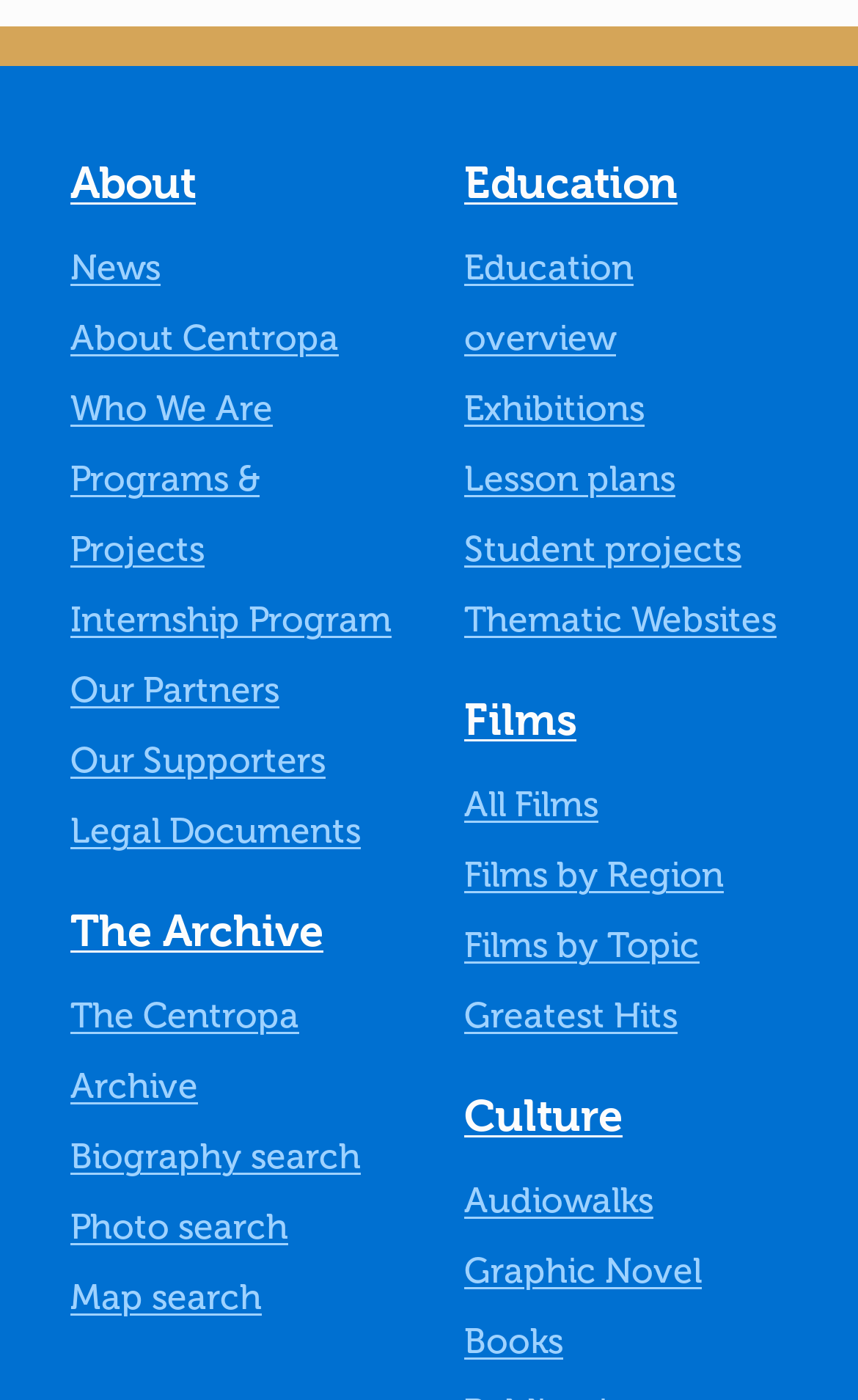Specify the bounding box coordinates of the area that needs to be clicked to achieve the following instruction: "Explore The Archive".

[0.082, 0.645, 0.377, 0.701]